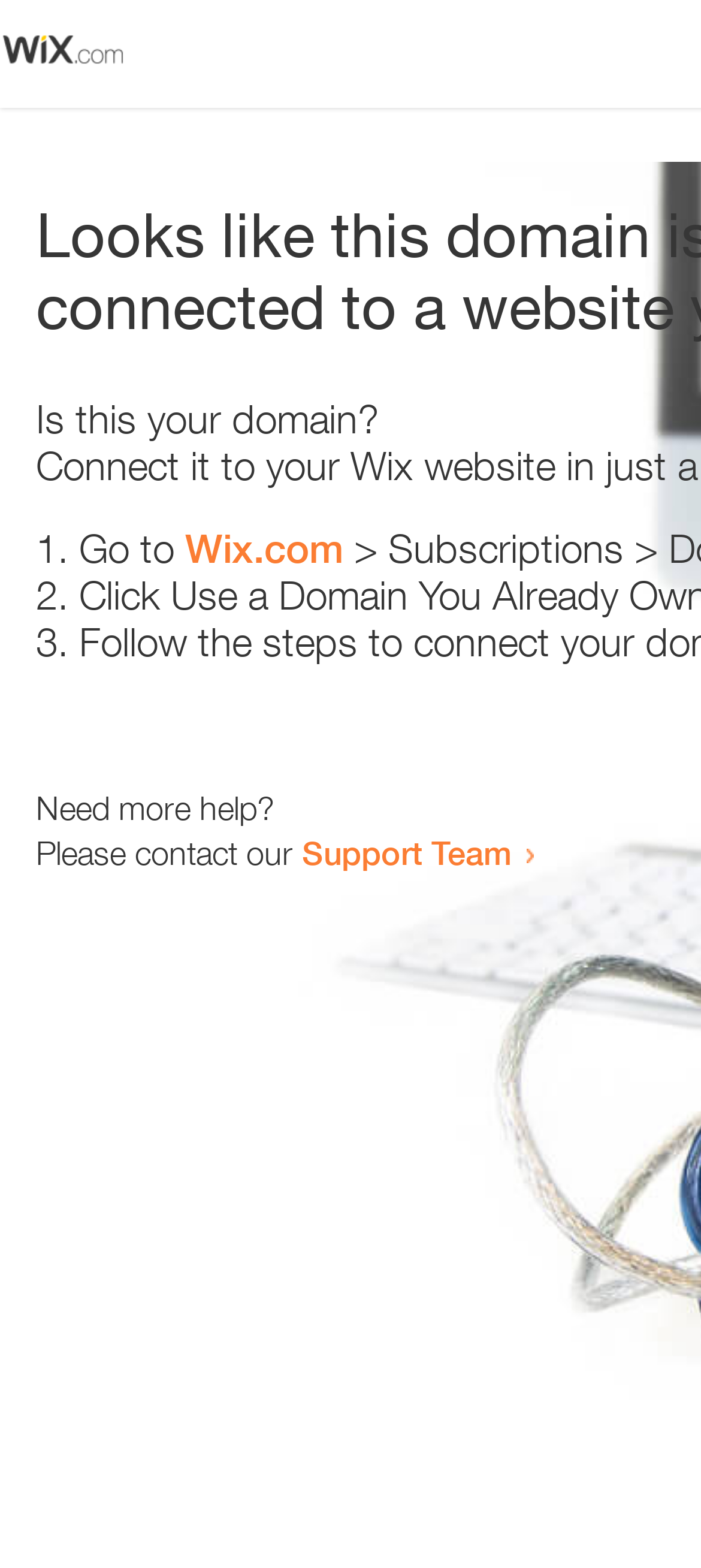Provide a short answer to the following question with just one word or phrase: What is the purpose of this webpage?

Error resolution